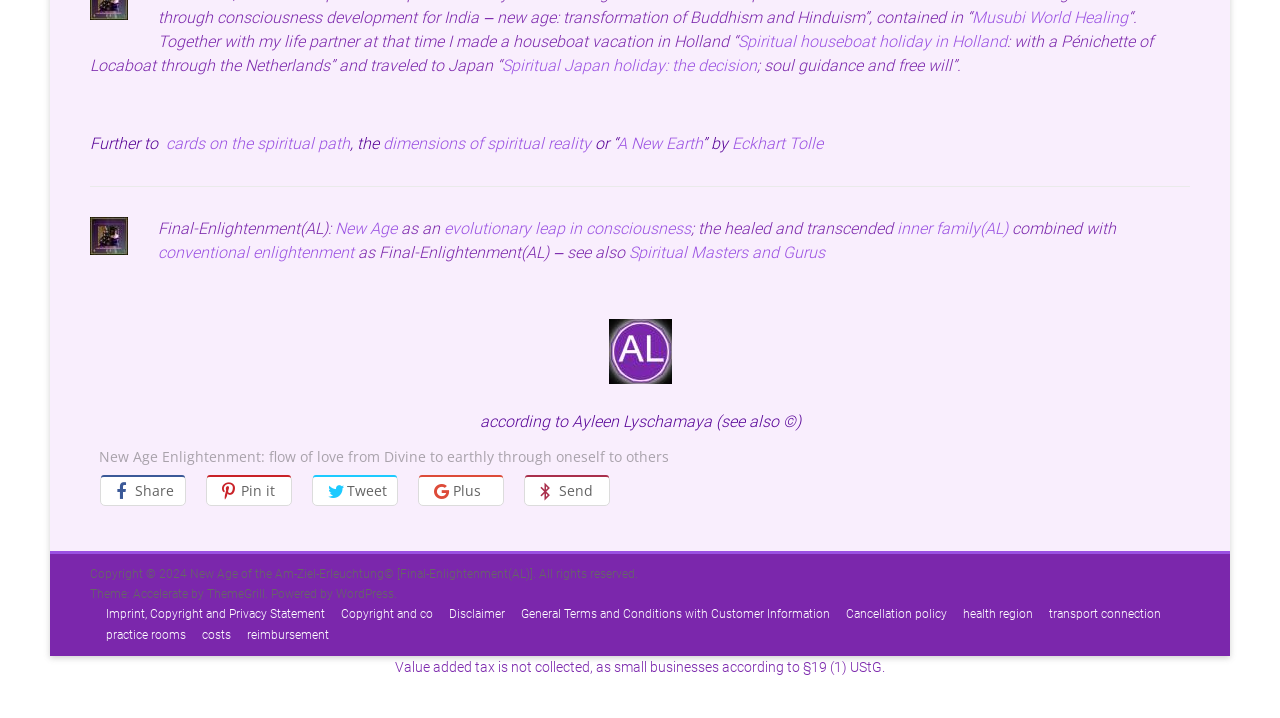What is the copyright year of the webpage?
Answer the question based on the image using a single word or a brief phrase.

2024